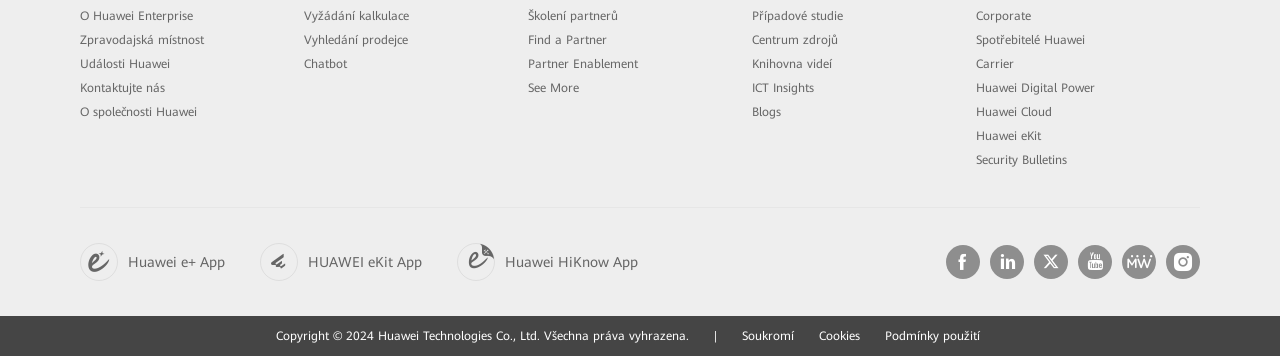Provide the bounding box coordinates of the HTML element this sentence describes: "Huawei HiKnow App".

[0.357, 0.683, 0.526, 0.79]